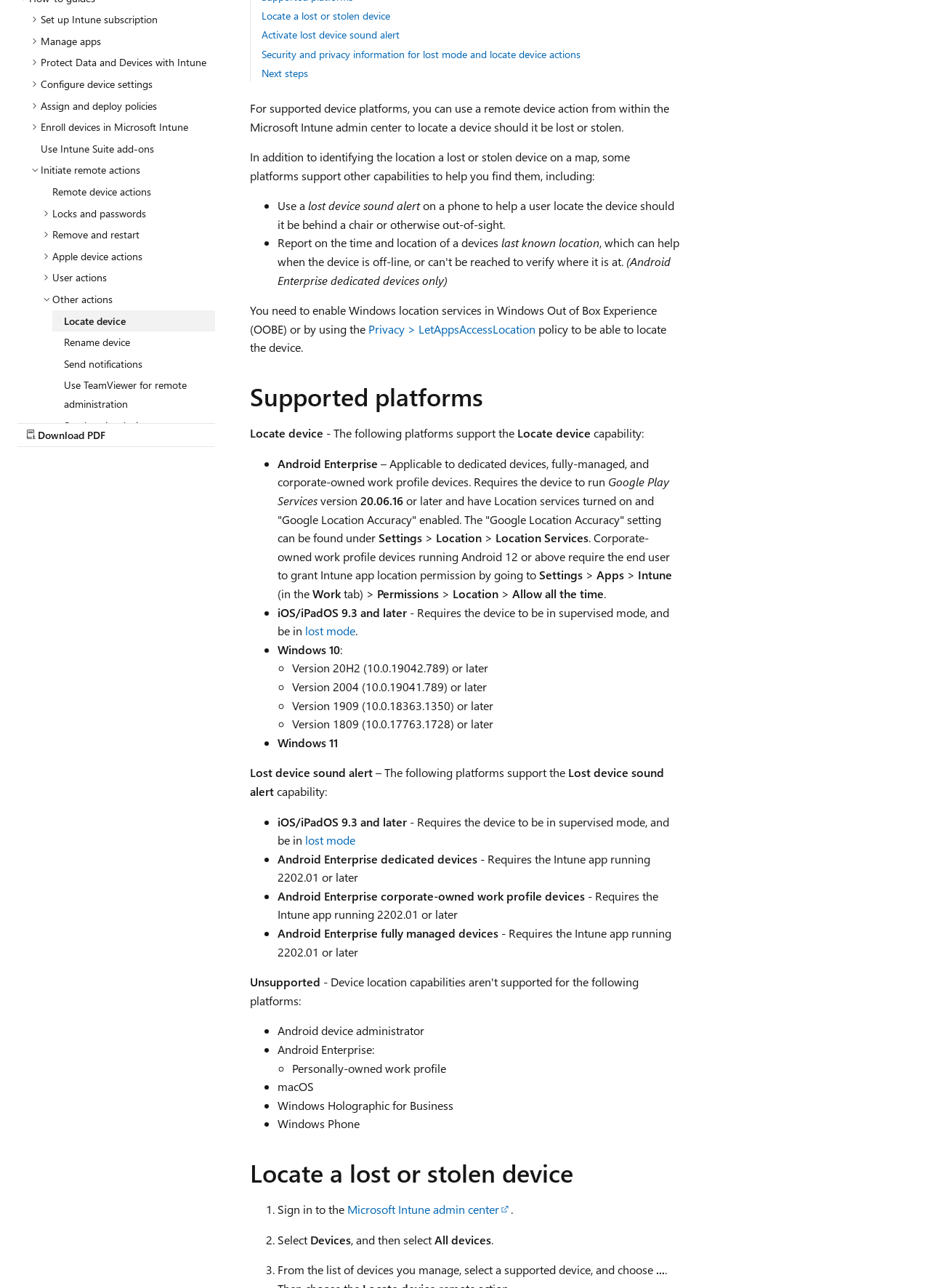Identify the bounding box coordinates for the UI element mentioned here: "Microsoft Intune admin center". Provide the coordinates as four float values between 0 and 1, i.e., [left, top, right, bottom].

[0.373, 0.933, 0.549, 0.945]